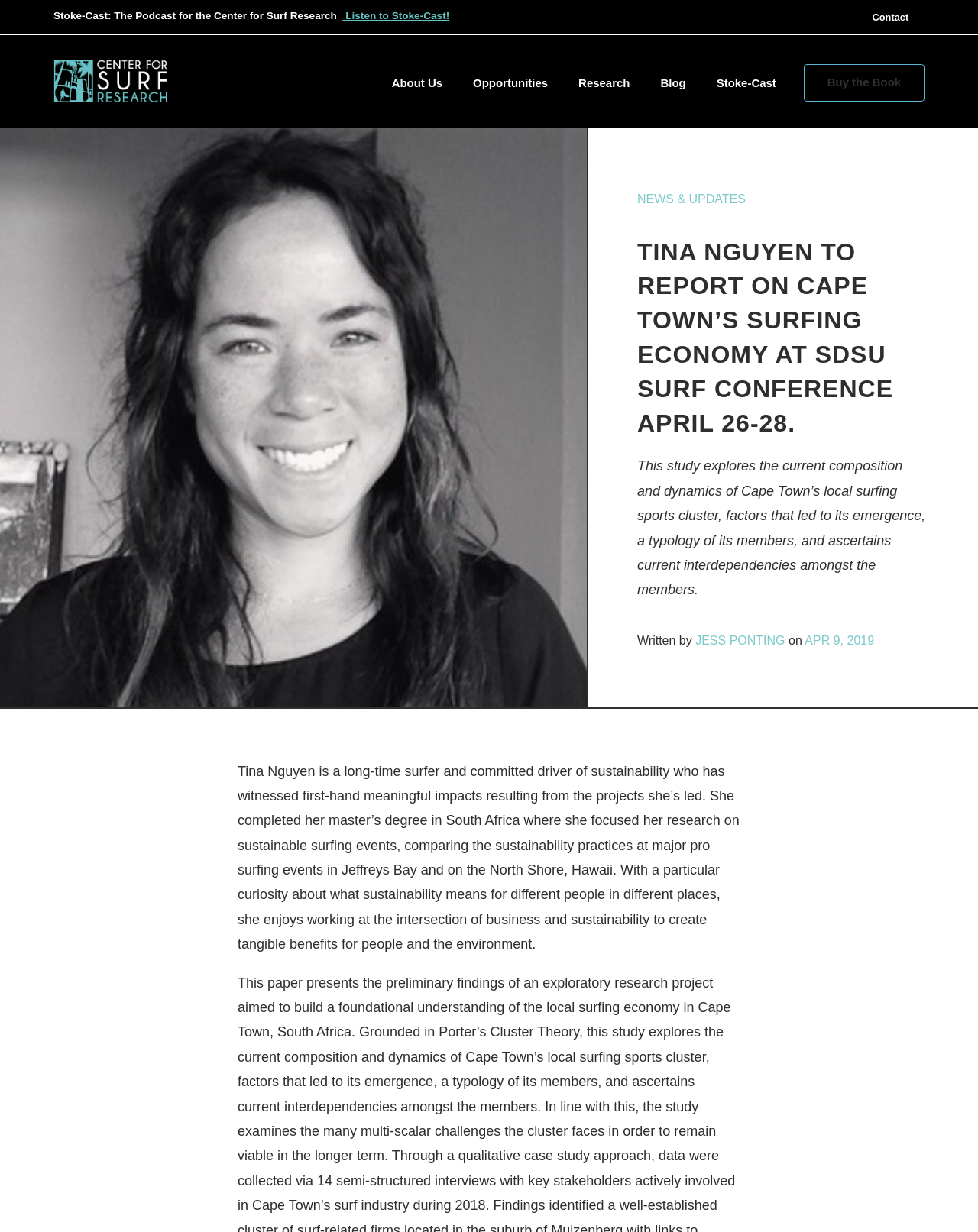When was the article about Cape Town's surfing economy published?
Answer the question based on the image using a single word or a brief phrase.

APR 9, 2019